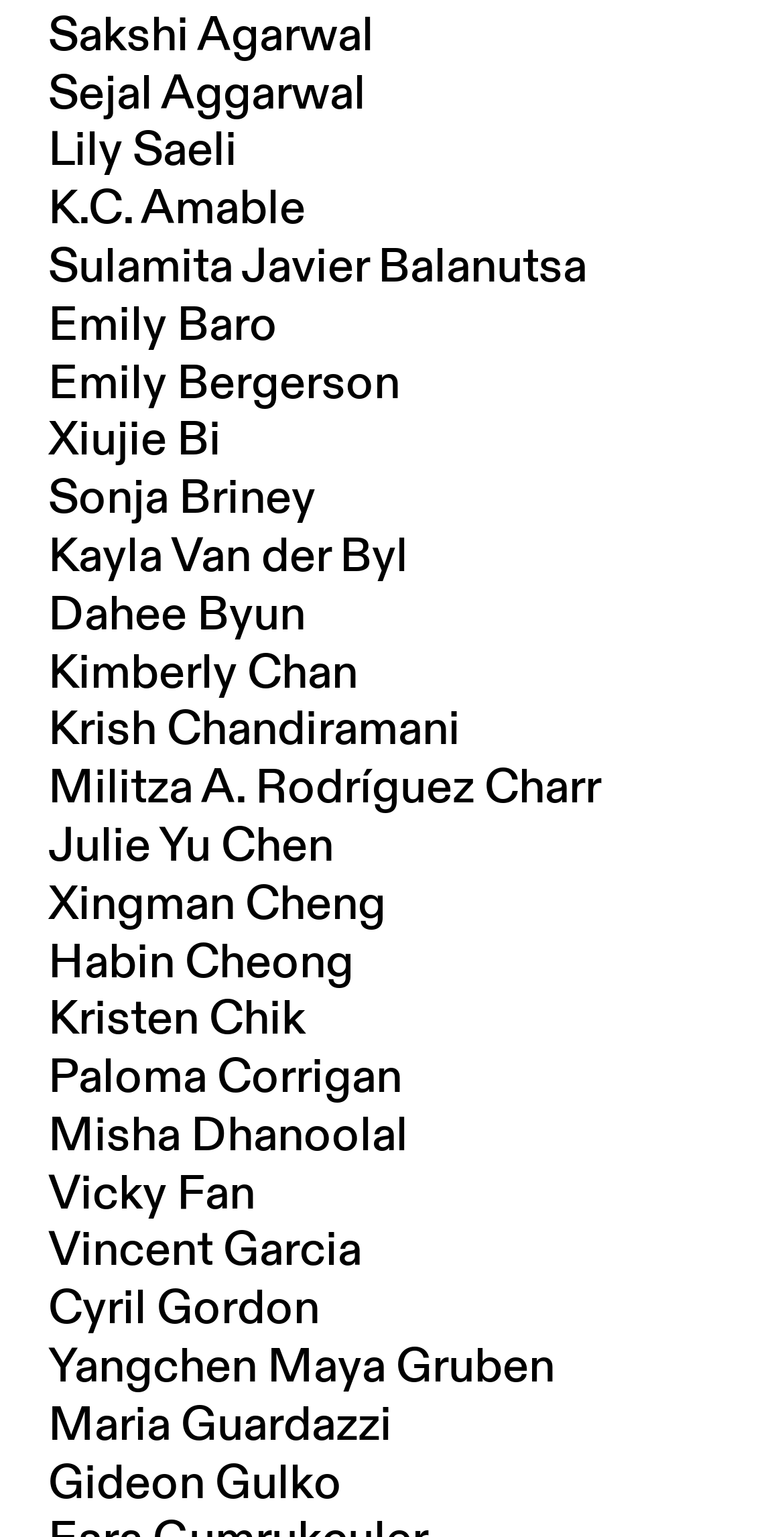Provide the bounding box coordinates of the HTML element described by the text: "Gideon Gulko". The coordinates should be in the format [left, top, right, bottom] with values between 0 and 1.

[0.062, 0.945, 0.436, 0.985]